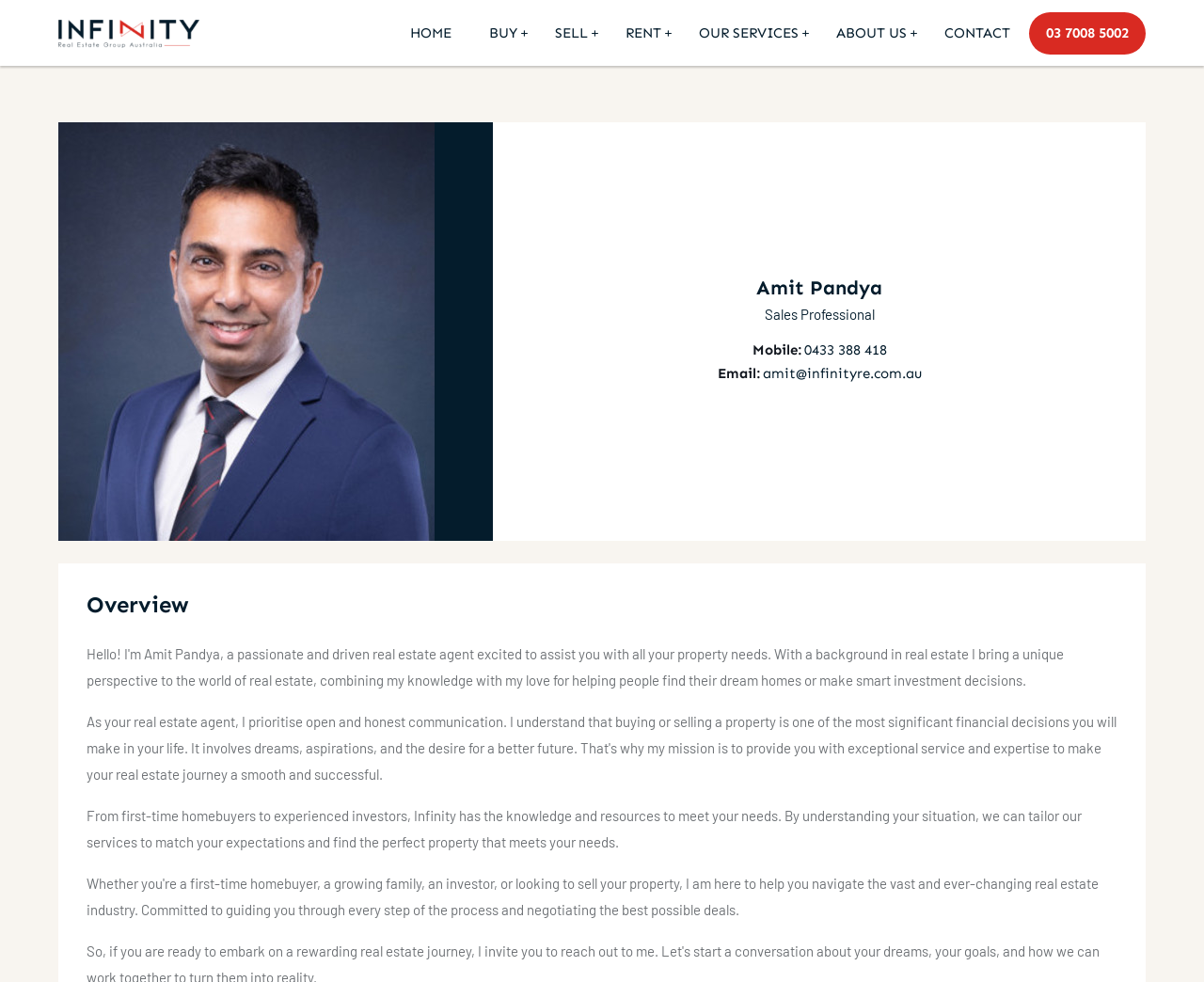Show the bounding box coordinates for the element that needs to be clicked to execute the following instruction: "Click the Infinityre Logo". Provide the coordinates in the form of four float numbers between 0 and 1, i.e., [left, top, right, bottom].

[0.048, 0.013, 0.166, 0.054]